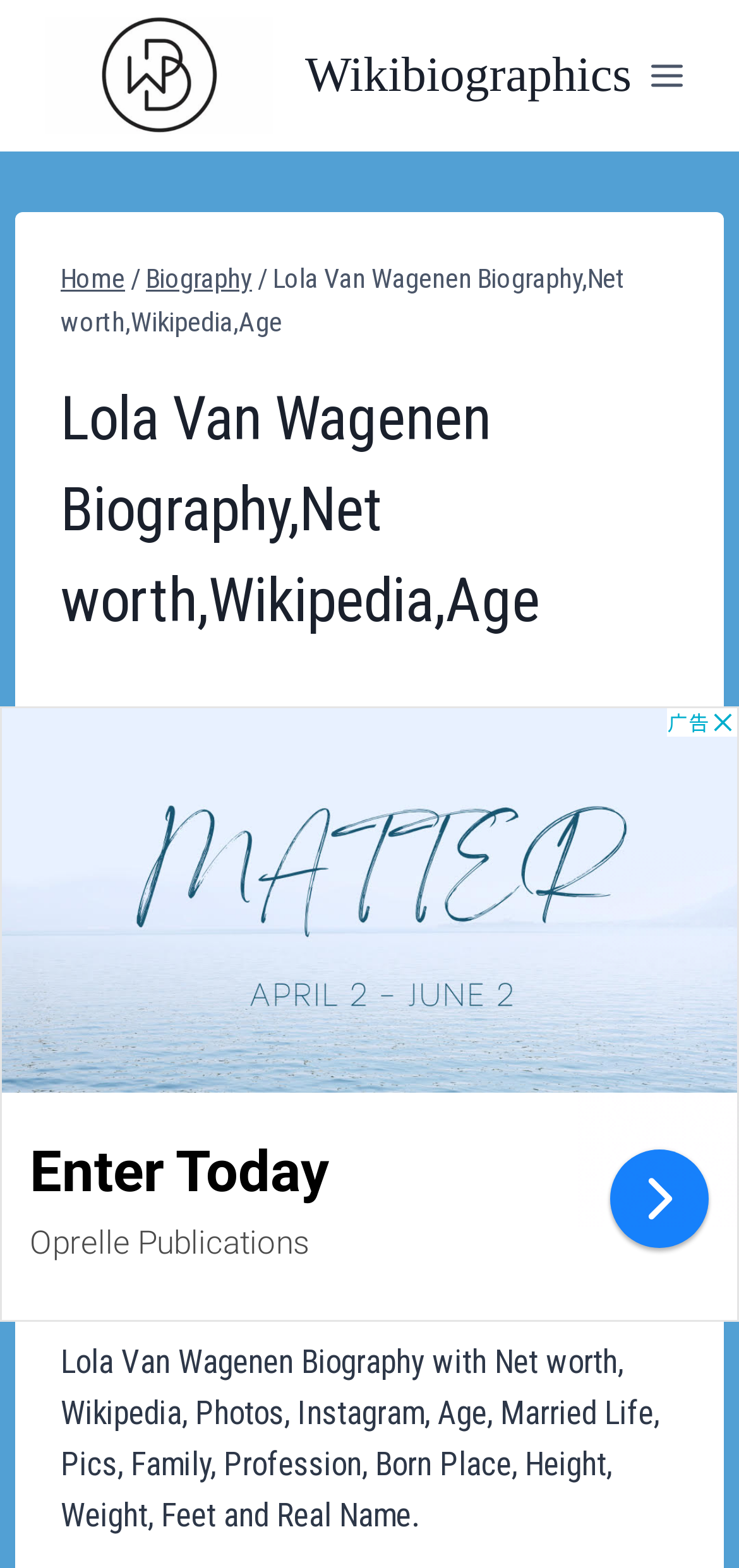Can you give a comprehensive explanation to the question given the content of the image?
What is the purpose of the 'Open menu' button?

The 'Open menu' button is located at the top right corner of the webpage, and when expanded, it reveals a navigation menu with links to 'Home' and 'Biography'. This suggests that the purpose of the button is to provide navigation options to the user.